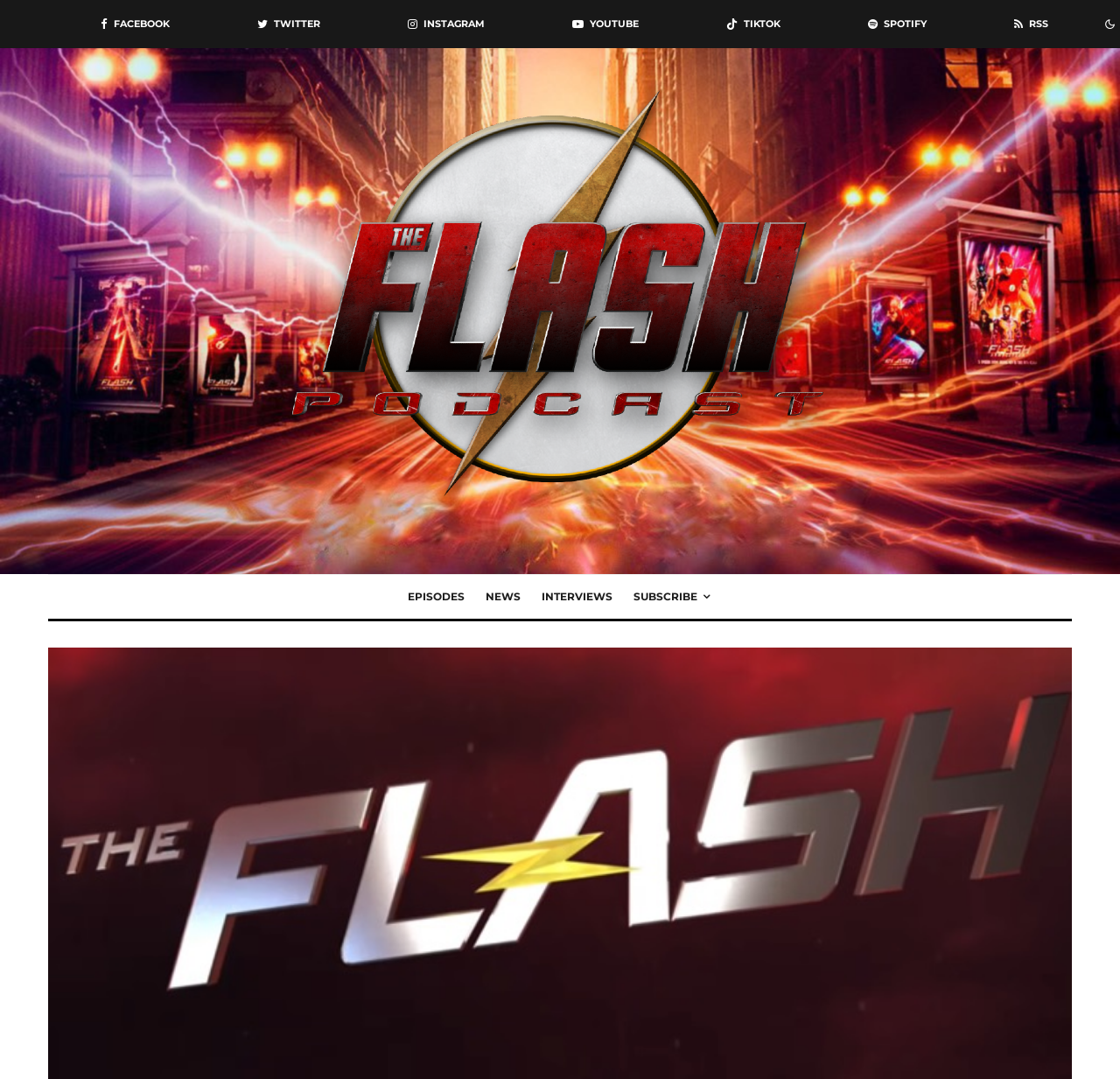What is the icon next to the 'SUBSCRIBE' link?
Your answer should be a single word or phrase derived from the screenshot.

